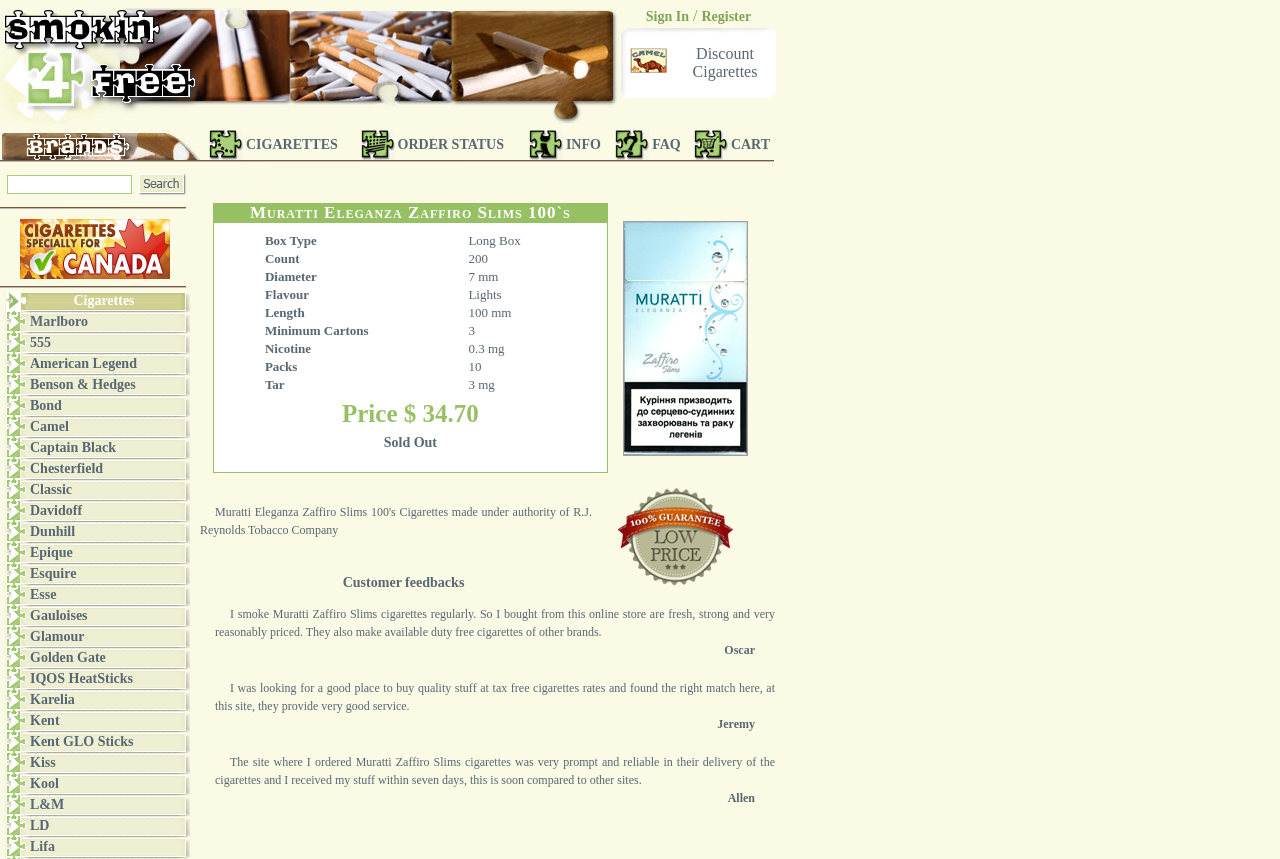Given the element description "Sign In", identify the bounding box of the corresponding UI element.

[0.505, 0.01, 0.538, 0.028]